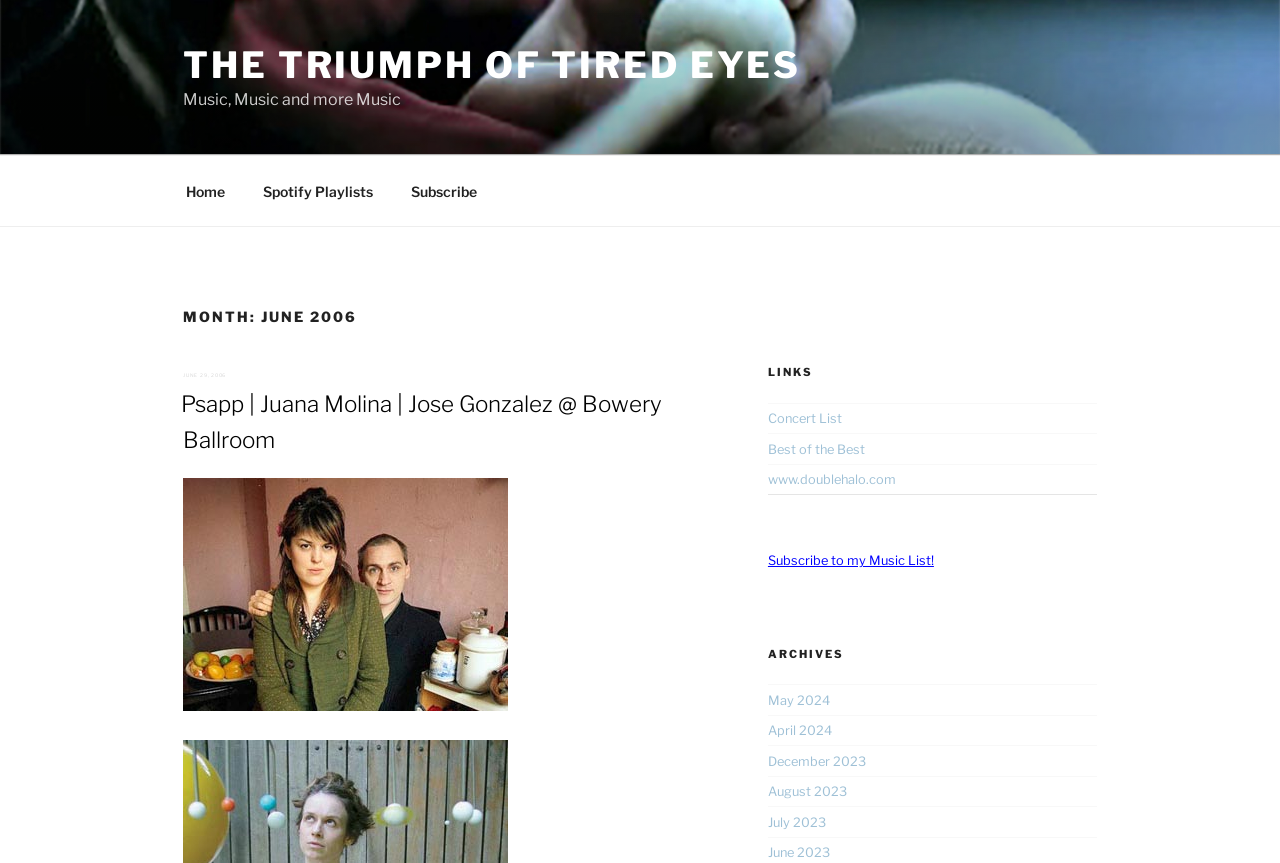Identify and provide the bounding box for the element described by: "May 2024".

[0.6, 0.803, 0.648, 0.82]